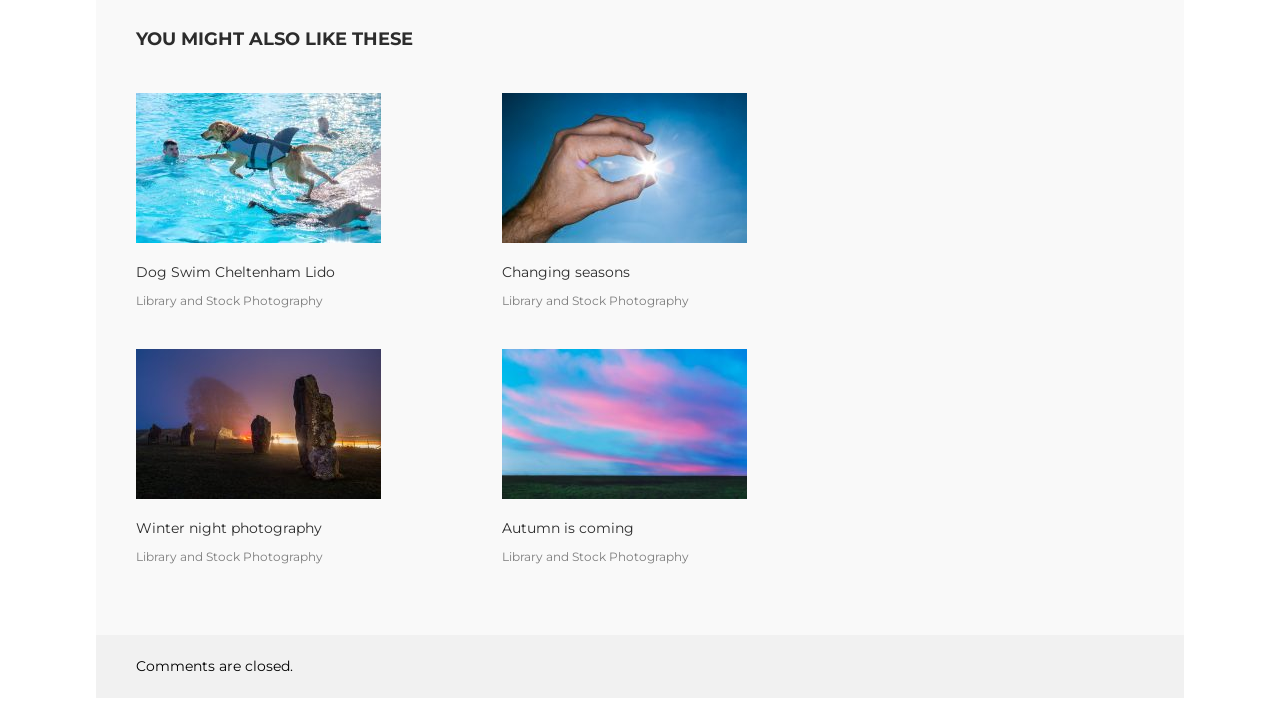What is the title of the section above the images?
Answer the question with a detailed and thorough explanation.

The title of the section above the images is 'YOU MIGHT ALSO LIKE THESE', which is a heading element located at the top of the webpage.